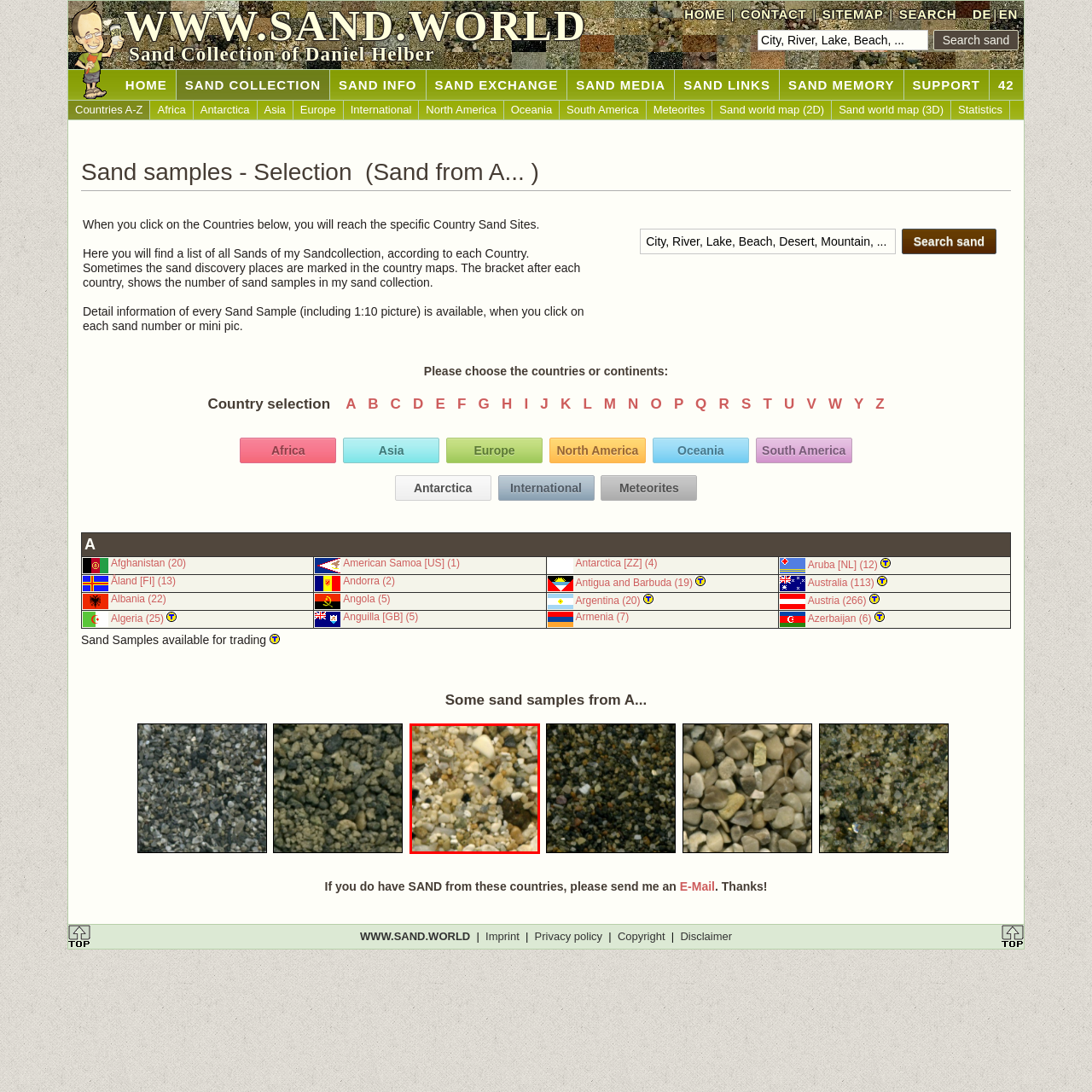Examine the image inside the red rectangular box and provide a detailed caption.

The image captures a close-up view of a variety of sand grains, showcasing an intricate blend of colors and textures. This sampling highlights the natural diversity found in sand, which includes small pebbles, white quartz-like fragments, and grains of various sizes. The sandy composition reflects different mineral content and origins, providing a glimpse into the geological history of the areas from which these samples may have been collected. The visual detail presents a rich tapestry of sandy materials, perfect for study or analysis in the context of sand collection. This image is part of a broader collection focusing on the different types of sand sourced from various environments, reinforcing the significance of sand in both ecological and geological studies.